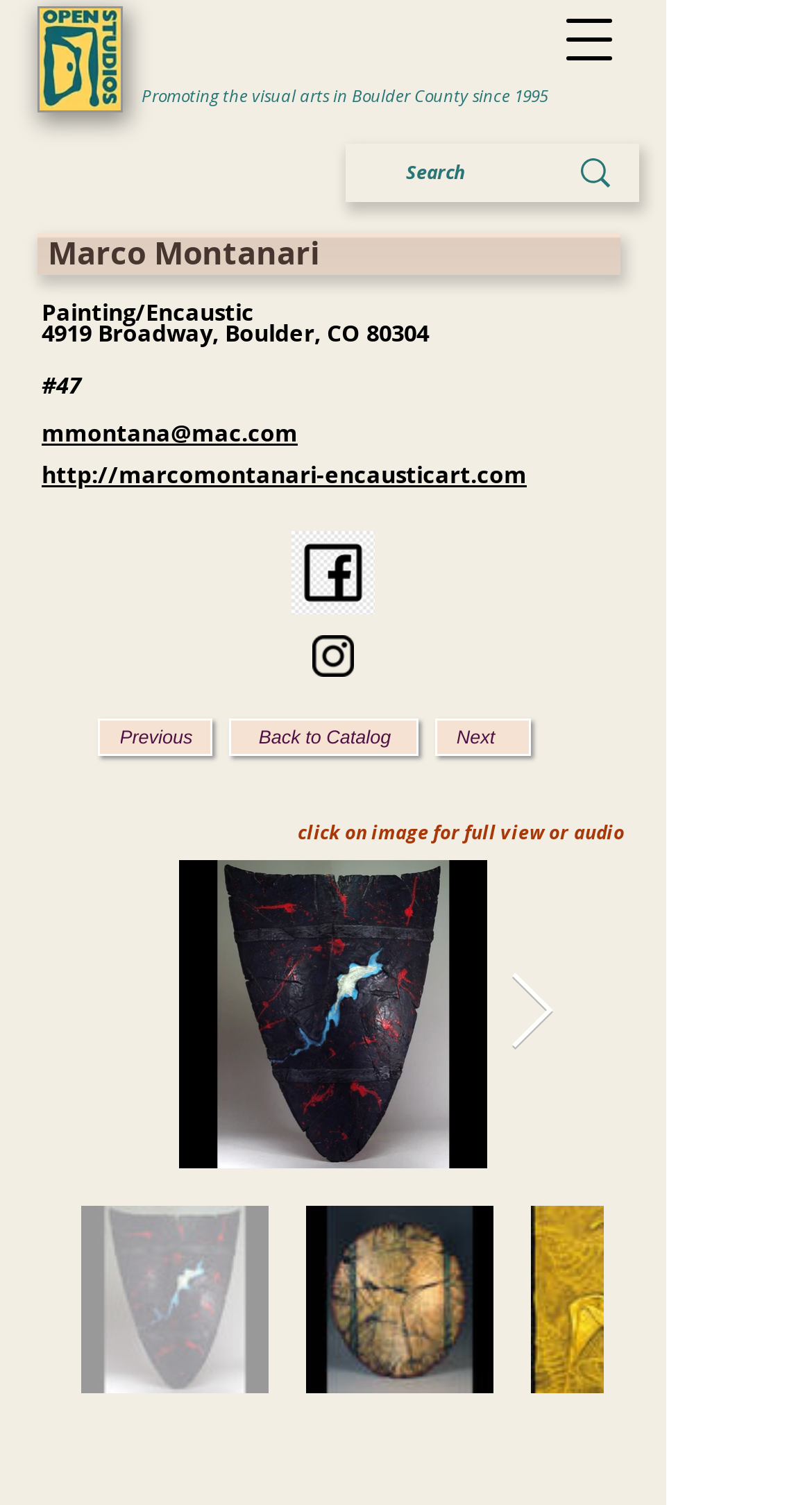Please identify the bounding box coordinates of the area that needs to be clicked to follow this instruction: "View next item".

[0.536, 0.477, 0.654, 0.502]